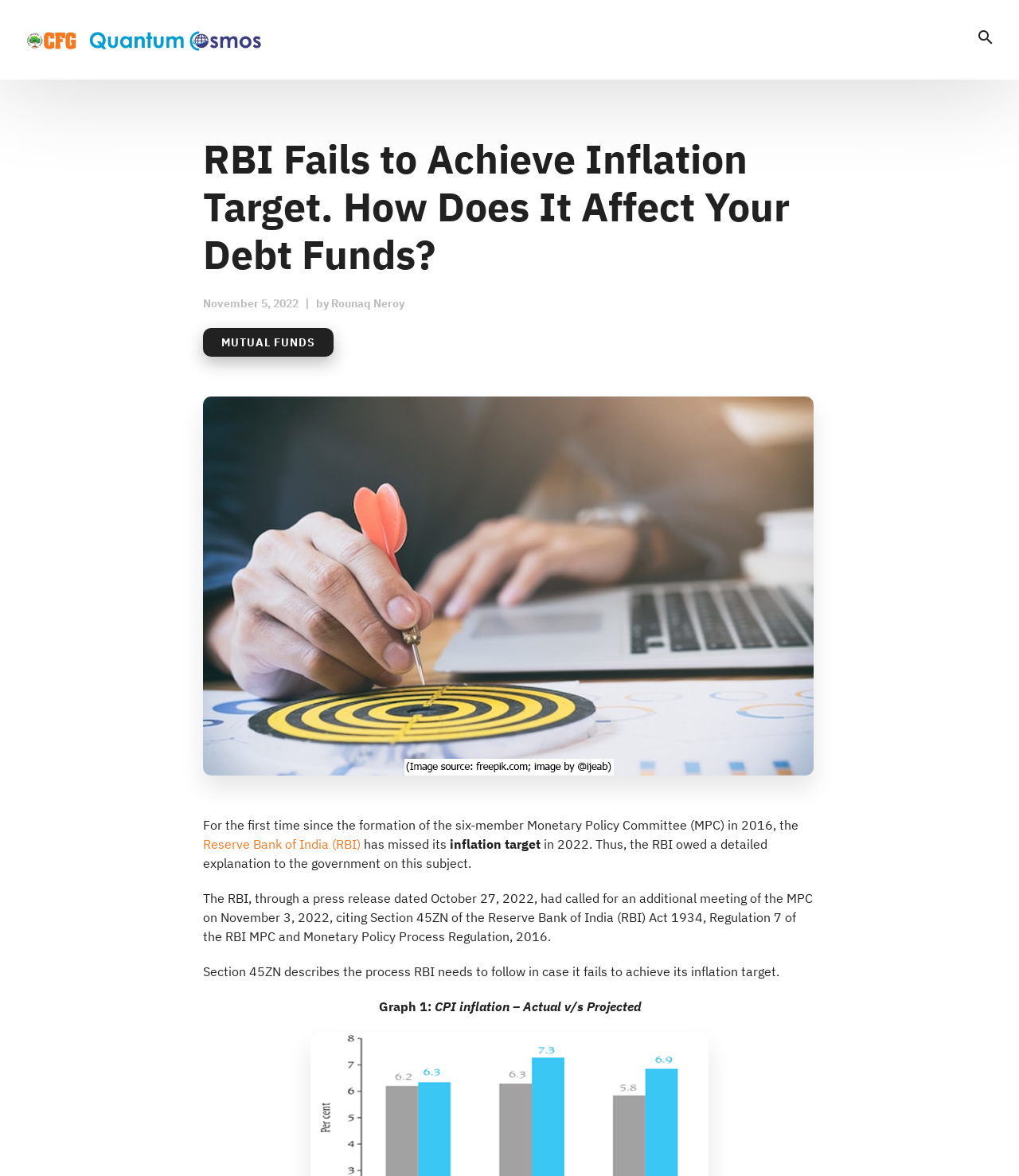Provide the bounding box coordinates, formatted as (top-left x, top-left y, bottom-right x, bottom-right y), with all values being floating point numbers between 0 and 1. Identify the bounding box of the UI element that matches the description: alt="Certified Financial Guardian"

[0.023, 0.027, 0.258, 0.041]